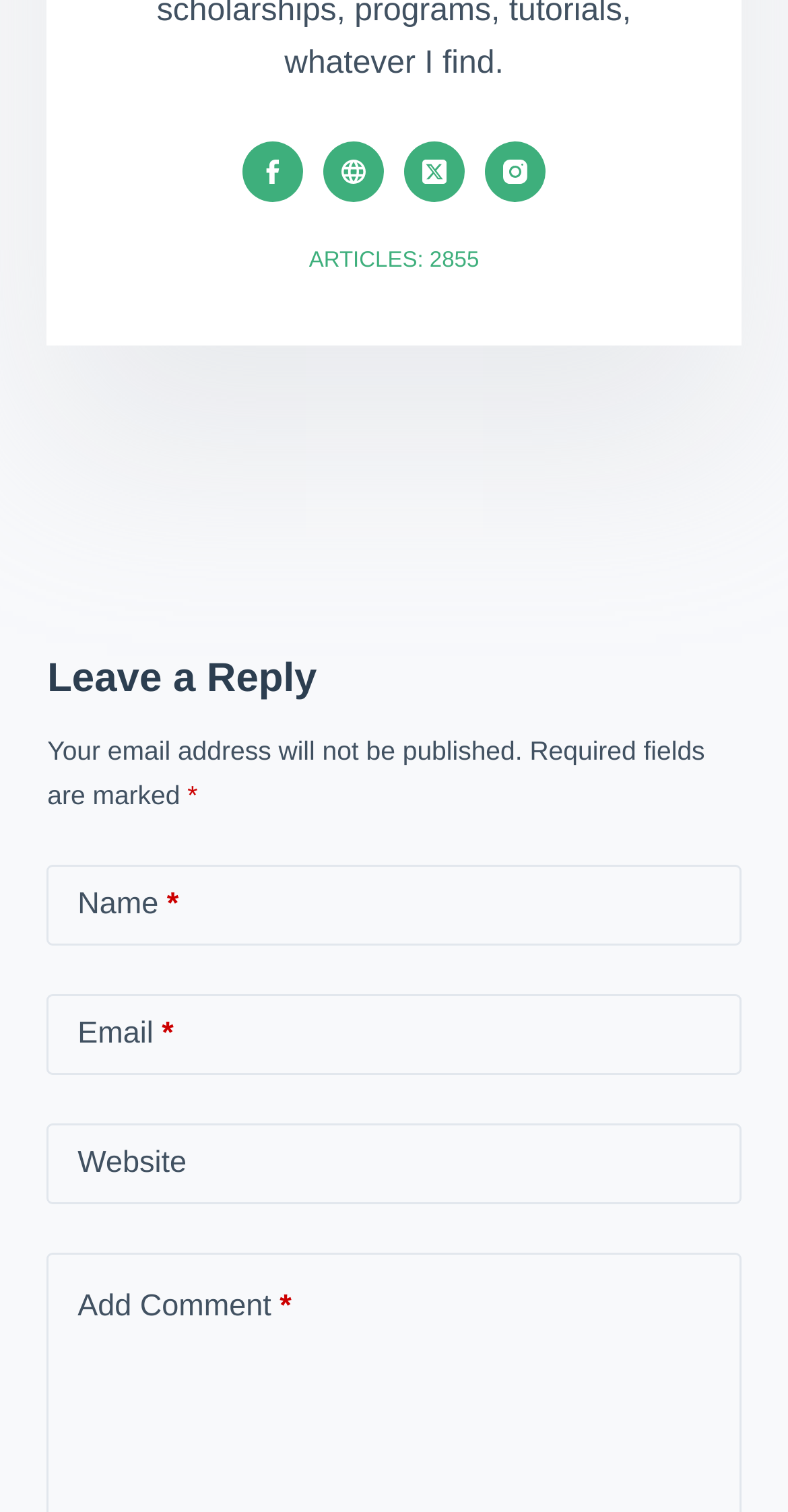Provide the bounding box coordinates for the area that should be clicked to complete the instruction: "Leave a reply".

[0.06, 0.43, 0.94, 0.47]